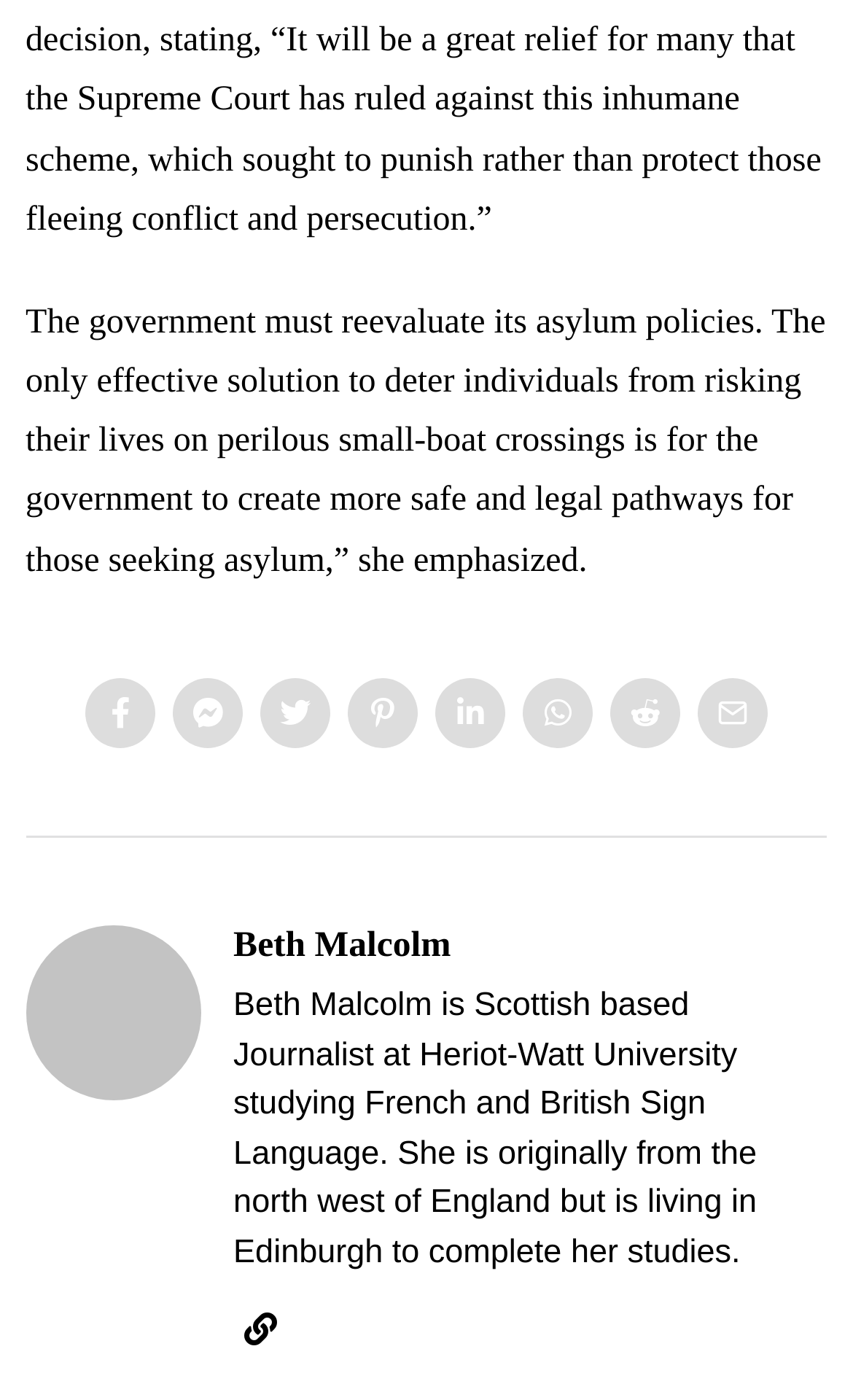Where is Beth Malcolm originally from?
Answer the question with just one word or phrase using the image.

North west of England